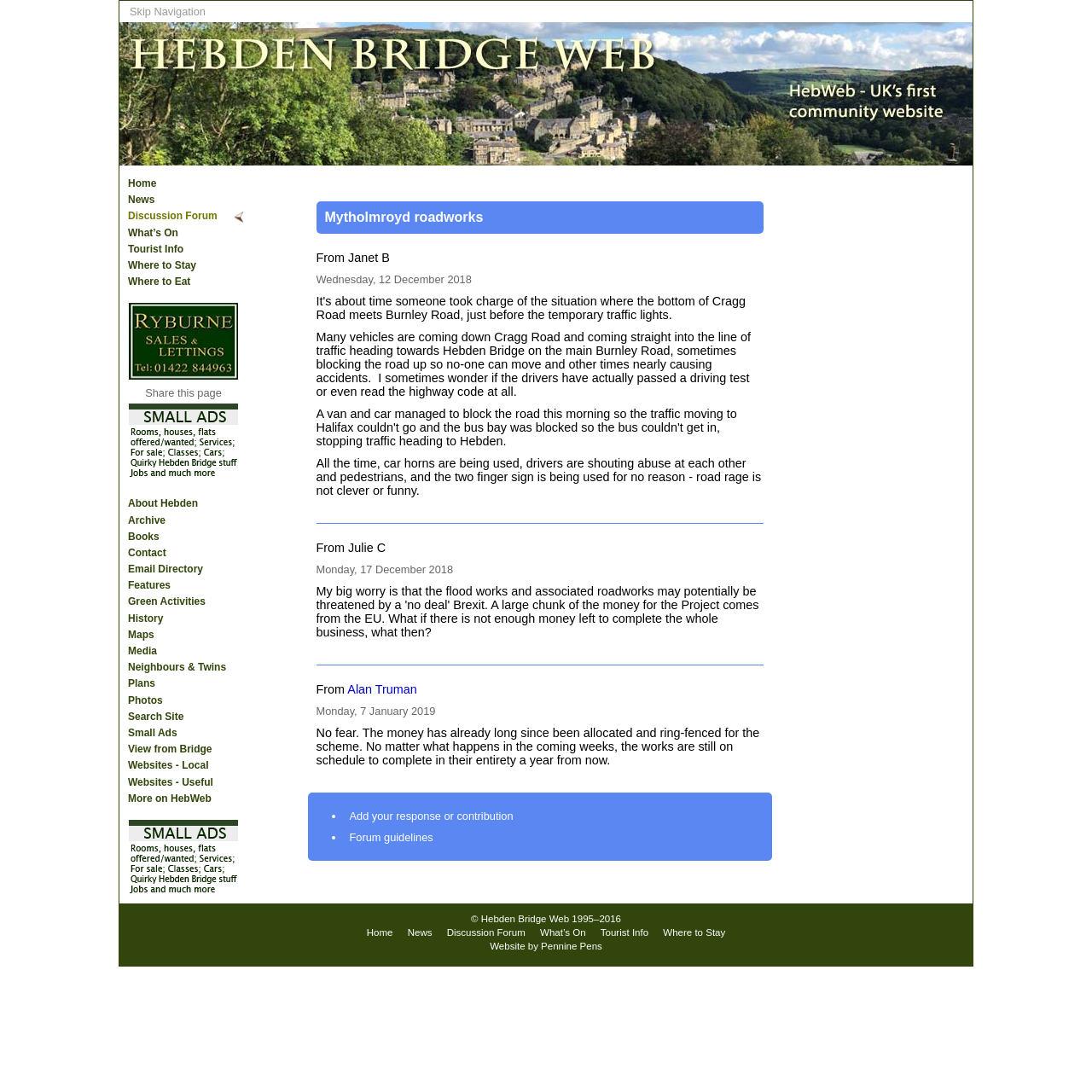Can you show the bounding box coordinates of the region to click on to complete the task described in the instruction: "View the 'Mytholmroyd roadworks' discussion"?

[0.289, 0.184, 0.699, 0.214]